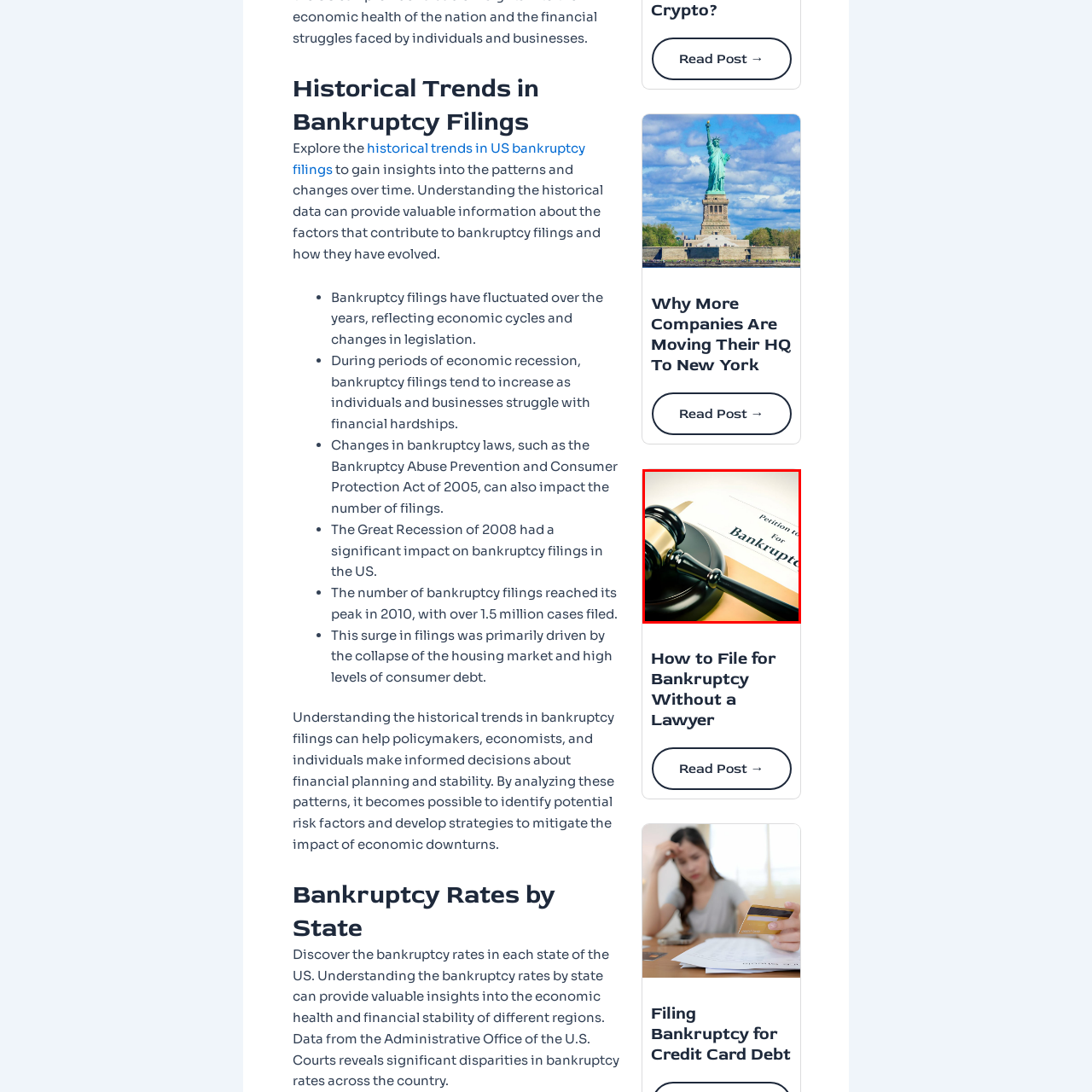Craft a comprehensive description of the image located inside the red boundary.

The image depicts a wooden gavel resting on a desk, symbolizing legal proceedings. Next to the gavel is a document that reads "Petition to File for Bankruptcy," indicating the formal request for bankruptcy protection. This imagery encapsulates the serious nature of financial distress and the legal steps individuals or businesses can take to address overwhelming debt. The combination of the gavel and petition highlights the intersection of law and personal finance, serving as a visual representation of the emotional and legal implications involved in bankruptcy proceedings.